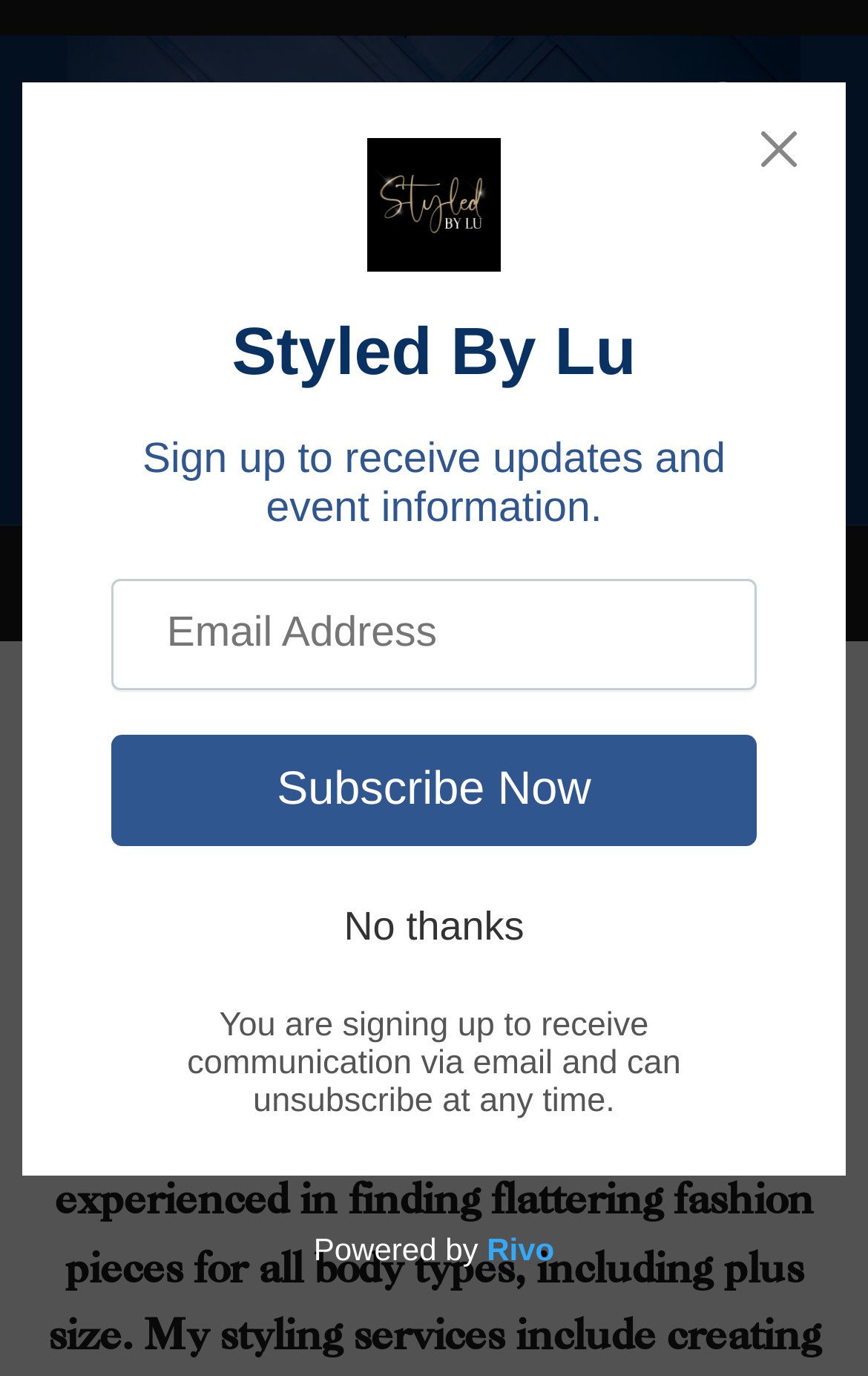What is the name of the stylist?
Provide a short answer using one word or a brief phrase based on the image.

Lu